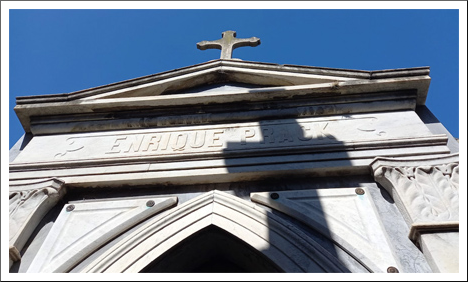What is the significance of the cross on top of the mausoleum?
Look at the image and respond to the question as thoroughly as possible.

The caption explains that the prominent cross adorning the top of the mausoleum reflects the Catholic heritage and sacred nature of the burial site, providing insight into the cultural and religious context of the mausoleum.